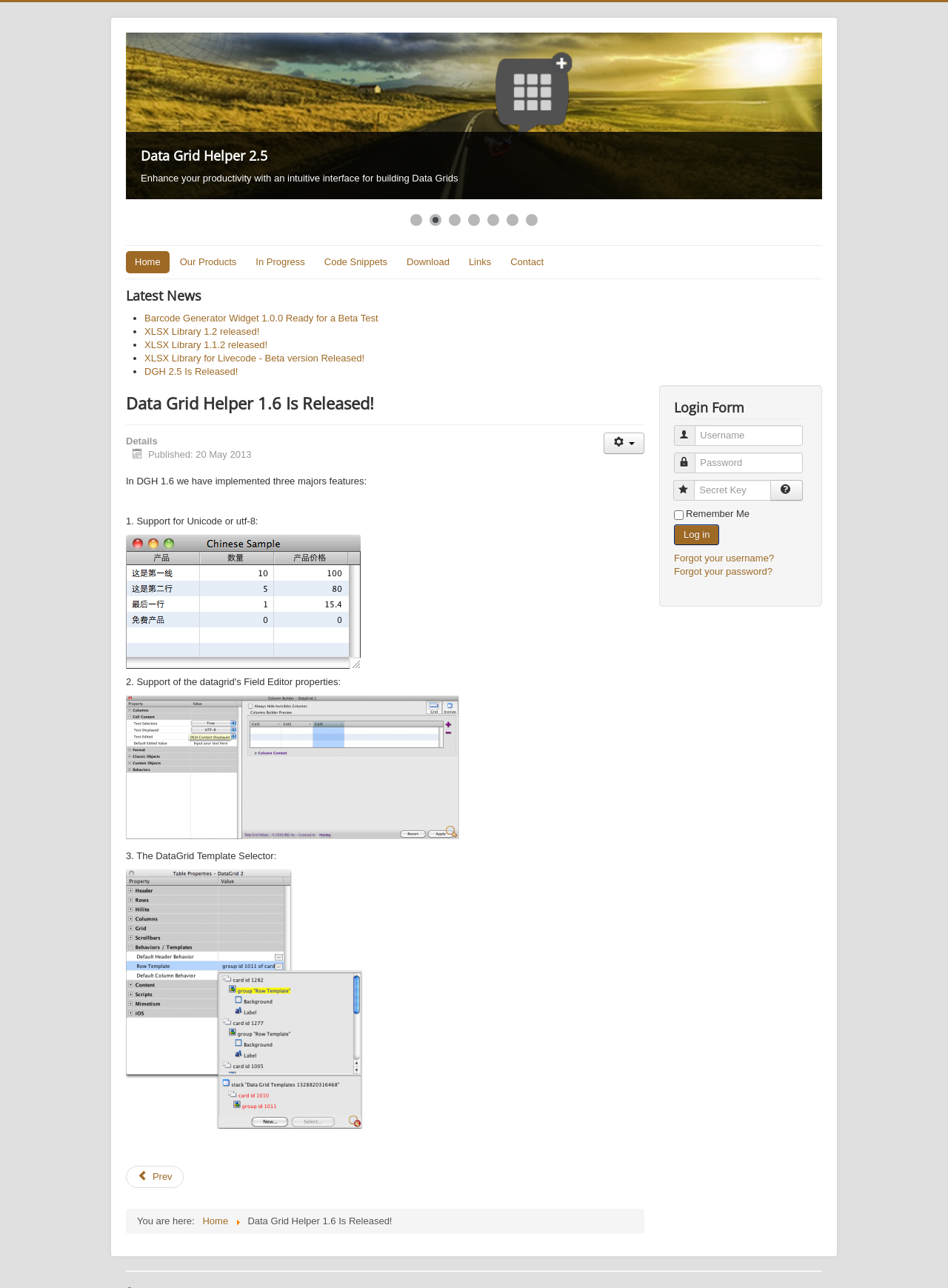How many major features were implemented in DGH 1.6?
Observe the image and answer the question with a one-word or short phrase response.

Three